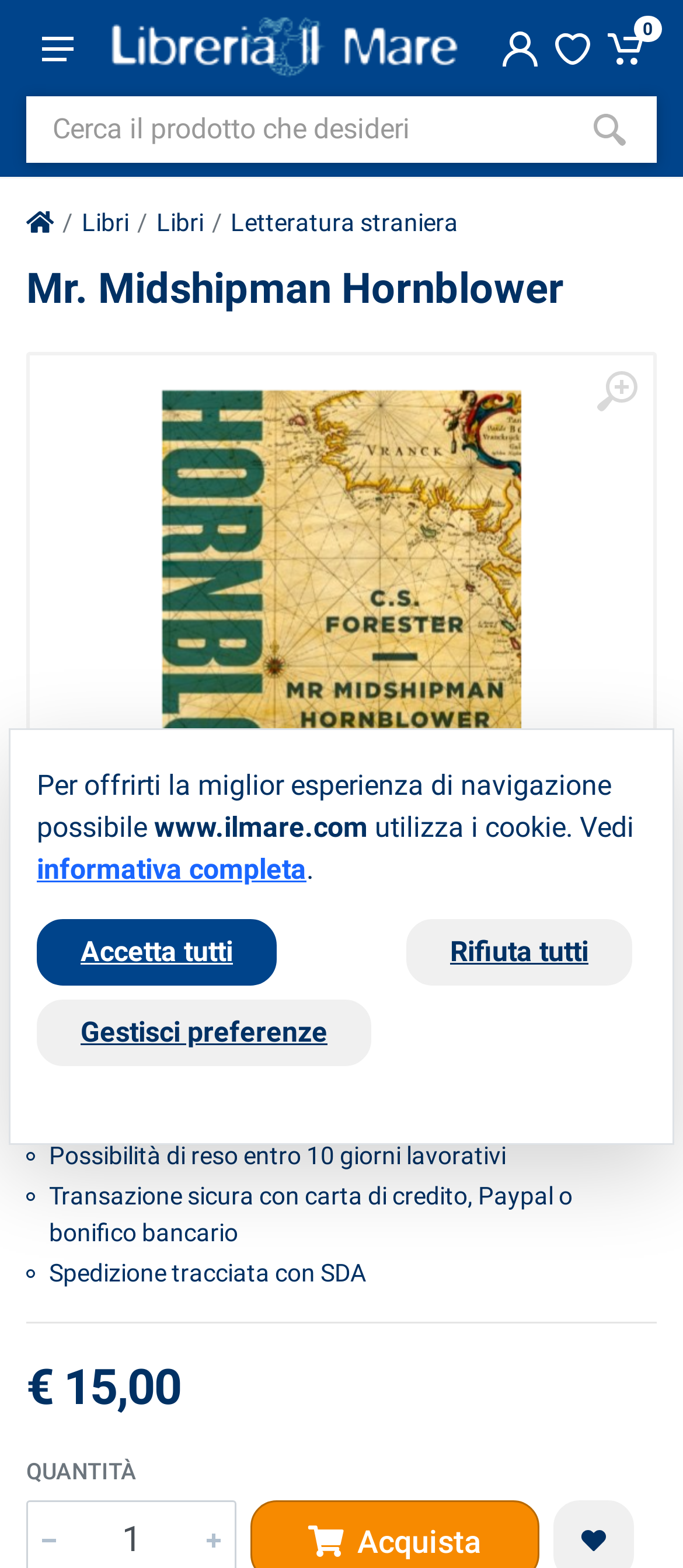Give a comprehensive overview of the webpage, including key elements.

The webpage is an online bookstore, specifically showcasing the book "Mr. Midshipman Hornblower" by Forester Cecil Scott. At the top left corner, there is a small button and an image. Next to it, there is a link to "Il Mare" with an accompanying image. On the top right corner, there are three links with images, likely representing different sections of the website.

Below the top section, there is a search bar where users can input the product they are looking for. A button with an image is located to the right of the search bar. Underneath, there is a navigation breadcrumb with links to "Libri" and "Letteratura straniera".

The main content of the page is dedicated to the book, with a heading "Mr. Midshipman Hornblower" and a link to the author's name, Forester Cecil Scott, located below. On the right side, there is a button with an image.

The page also displays several paragraphs of text, including information about the book's availability, return policy, secure transaction options, and shipping details. There are two horizontal separators dividing these sections.

Towards the bottom of the page, there is a section displaying the book's price, € 15,00, and a quantity selector. Below this, there is a message about the website using cookies, with links to more information and options to accept or reject them.